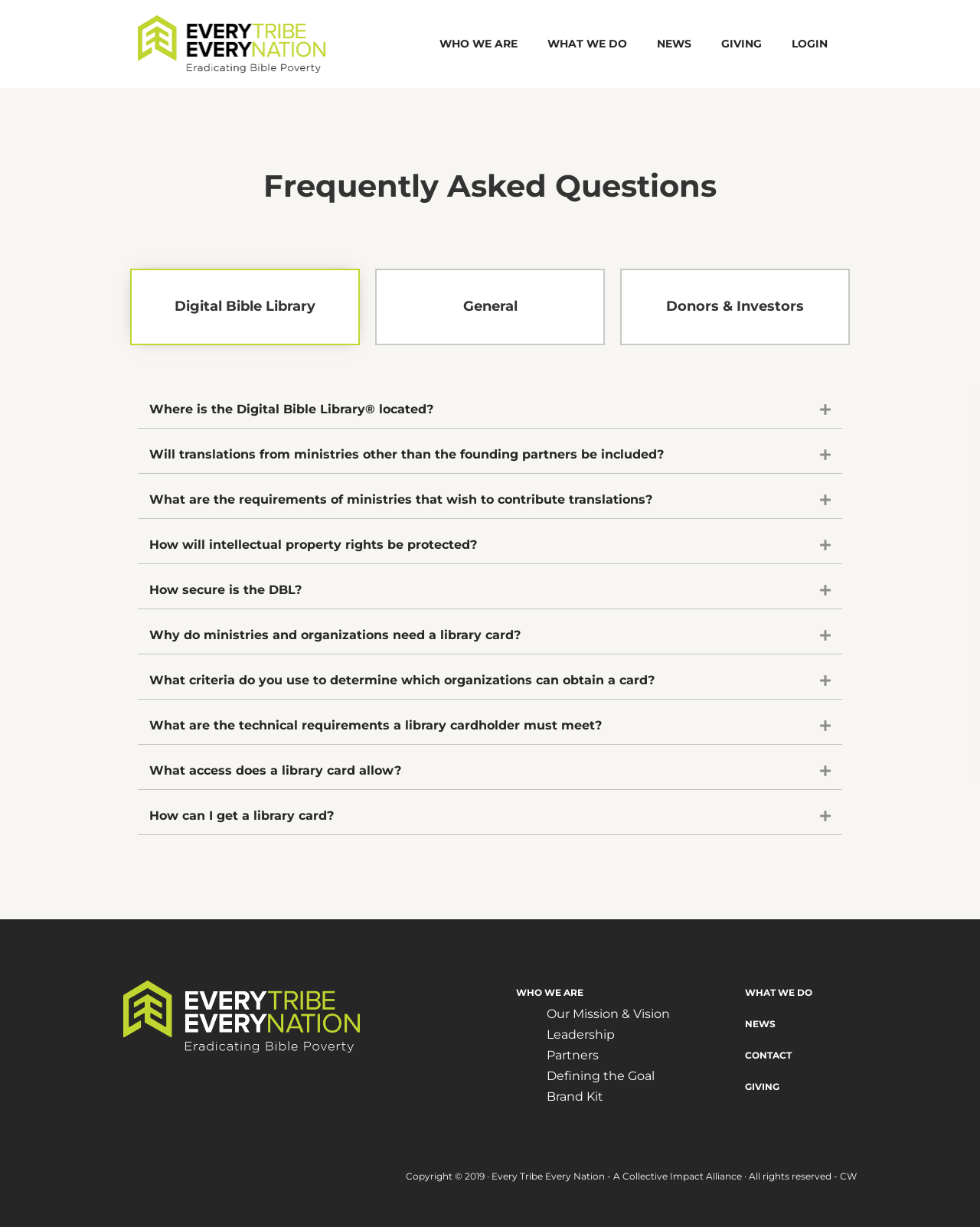Please determine the main heading text of this webpage.

Frequently Asked Questions